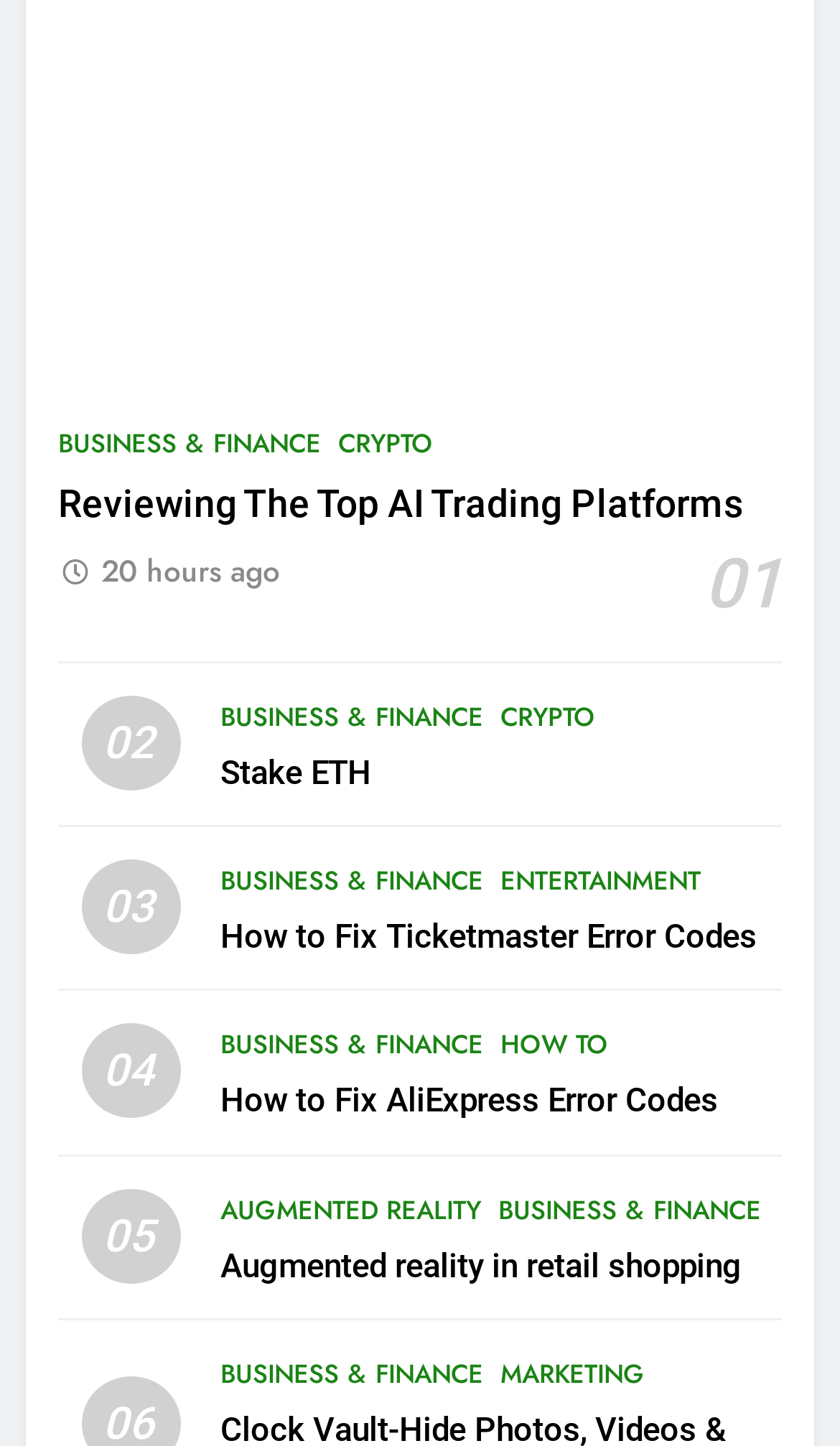What is the topic of the last article listed?
Analyze the image and provide a thorough answer to the question.

I analyzed the last article link on the webpage and found that its title is 'Augmented reality in retail shopping'. This is the topic of the last article listed.